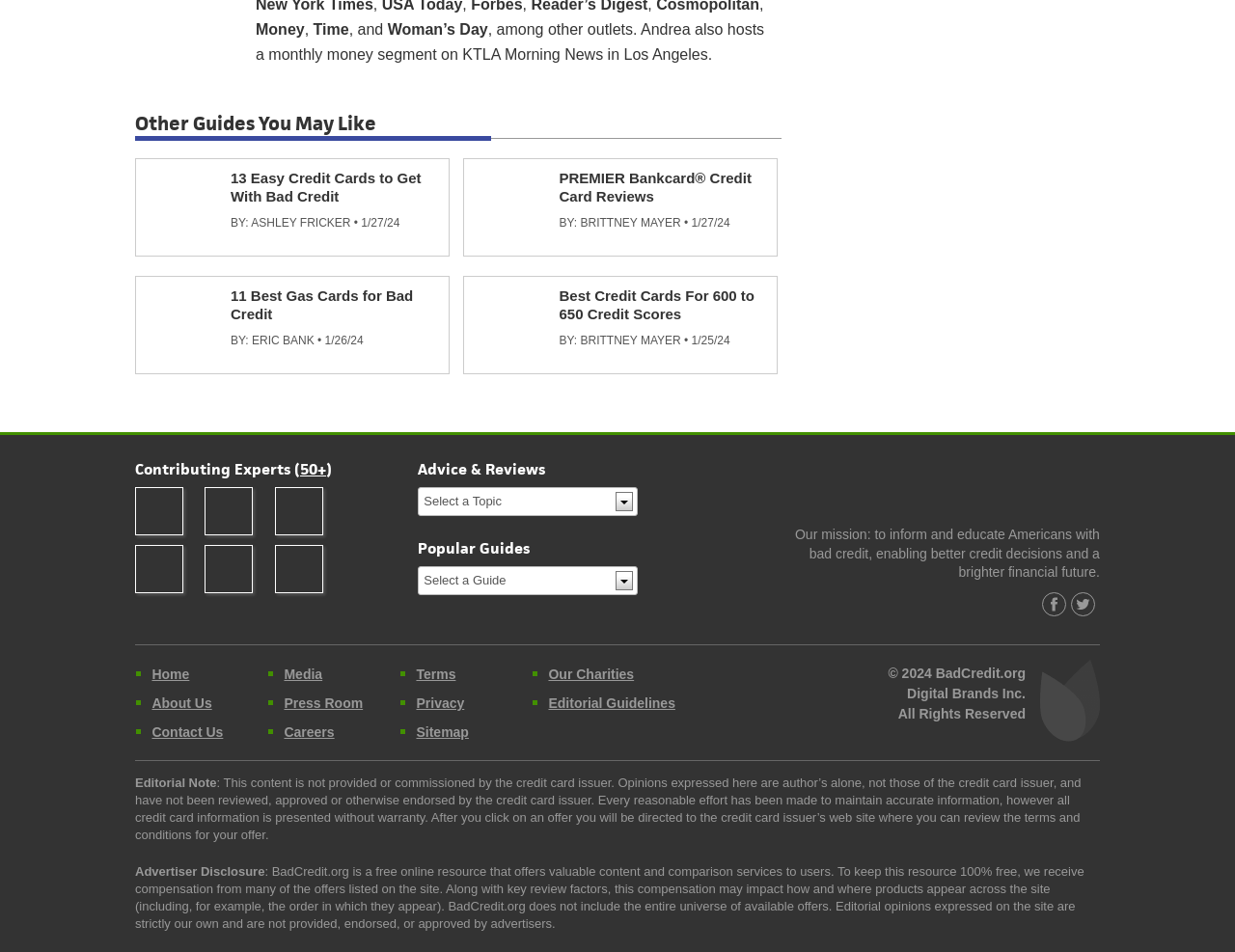Please identify the bounding box coordinates of the element I should click to complete this instruction: 'Click on 'Easy Credit Cards to Get with Bad Credit in 2024''. The coordinates should be given as four float numbers between 0 and 1, like this: [left, top, right, bottom].

[0.116, 0.205, 0.175, 0.223]